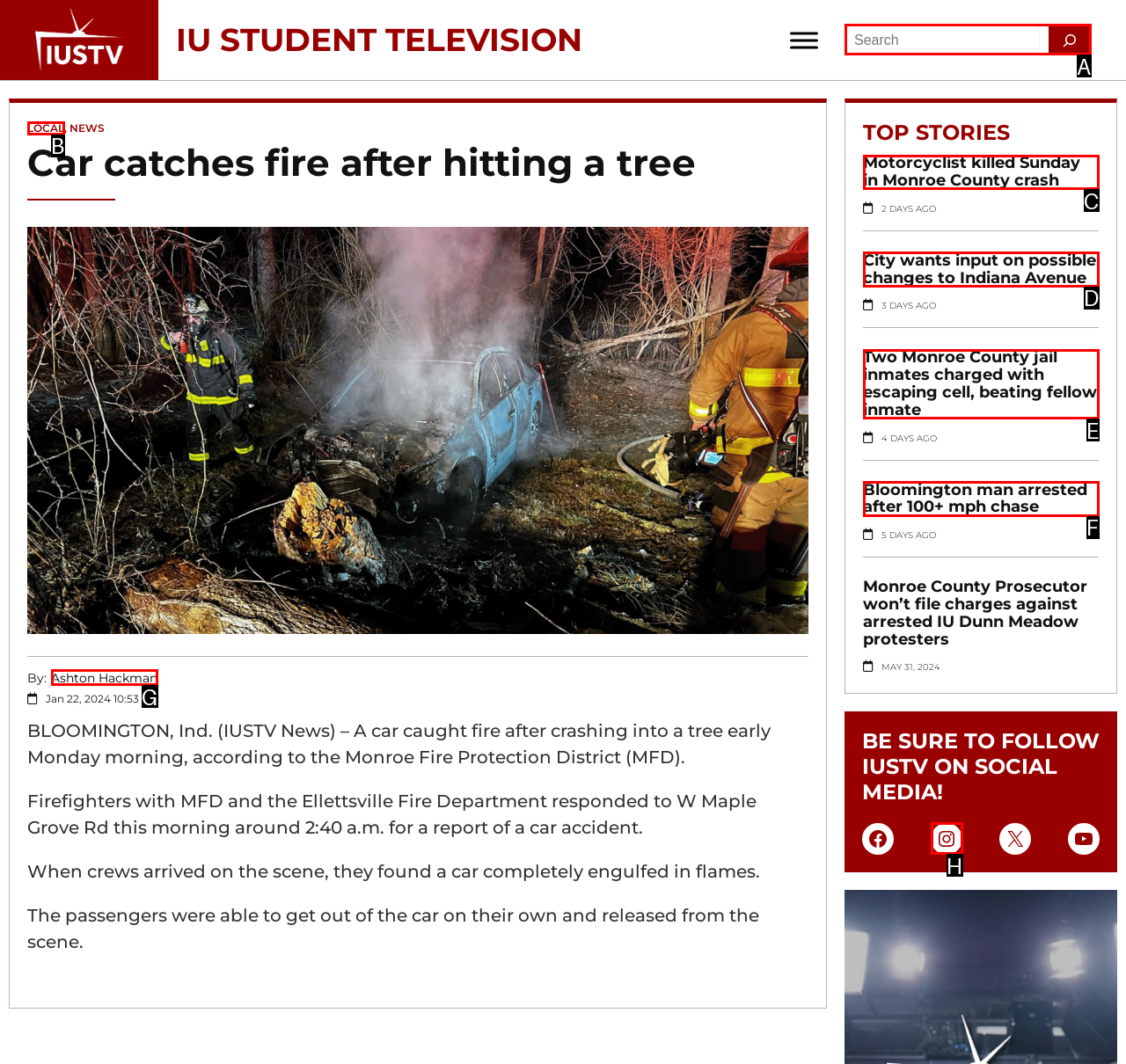From the given options, tell me which letter should be clicked to complete this task: Search for news
Answer with the letter only.

A